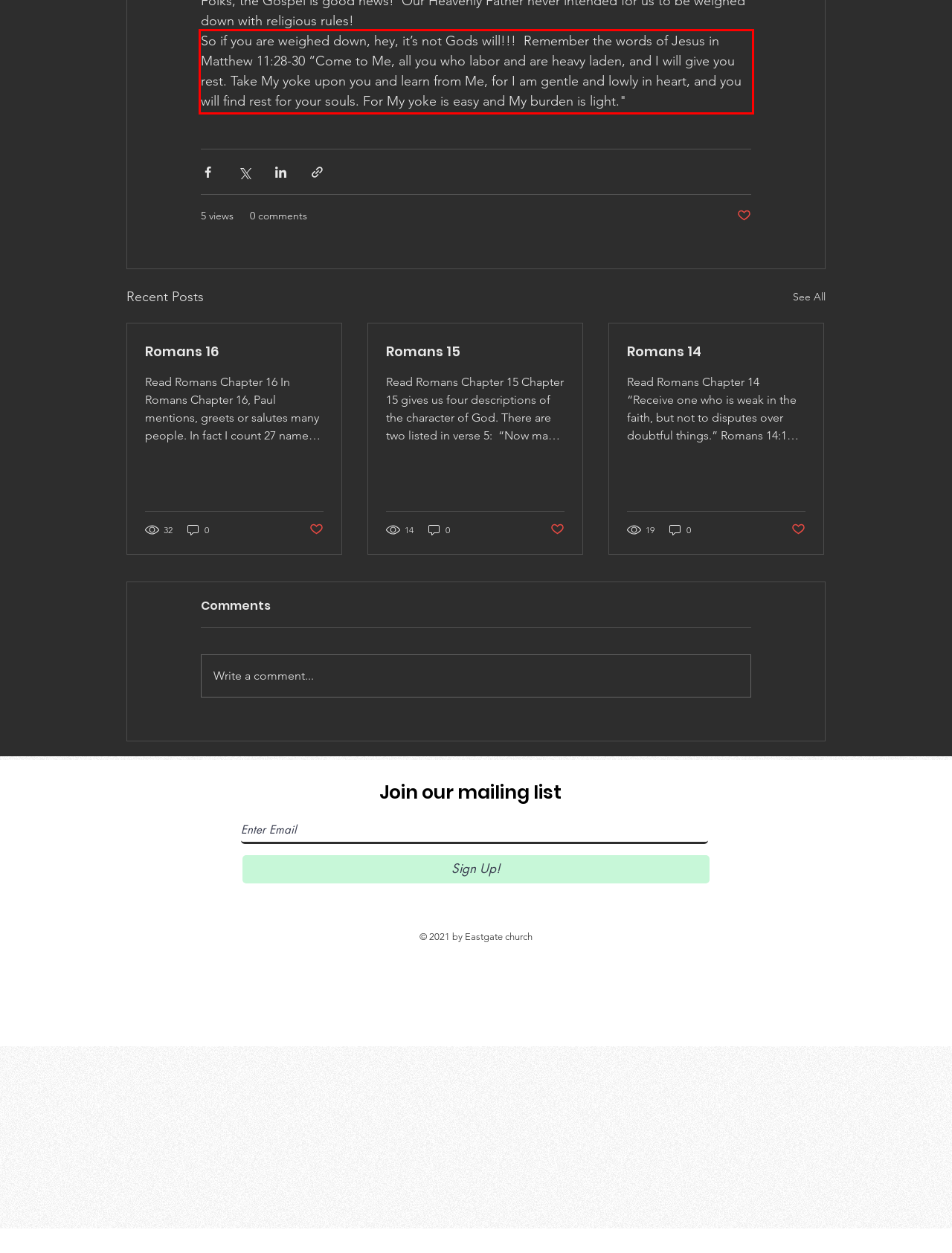Please examine the screenshot of the webpage and read the text present within the red rectangle bounding box.

So if you are weighed down, hey, it’s not Gods will!!! Remember the words of Jesus in Matthew 11:28-30 “Come to Me, all you who labor and are heavy laden, and I will give you rest. Take My yoke upon you and learn from Me, for I am gentle and lowly in heart, and you will find rest for your souls. For My yoke is easy and My burden is light."